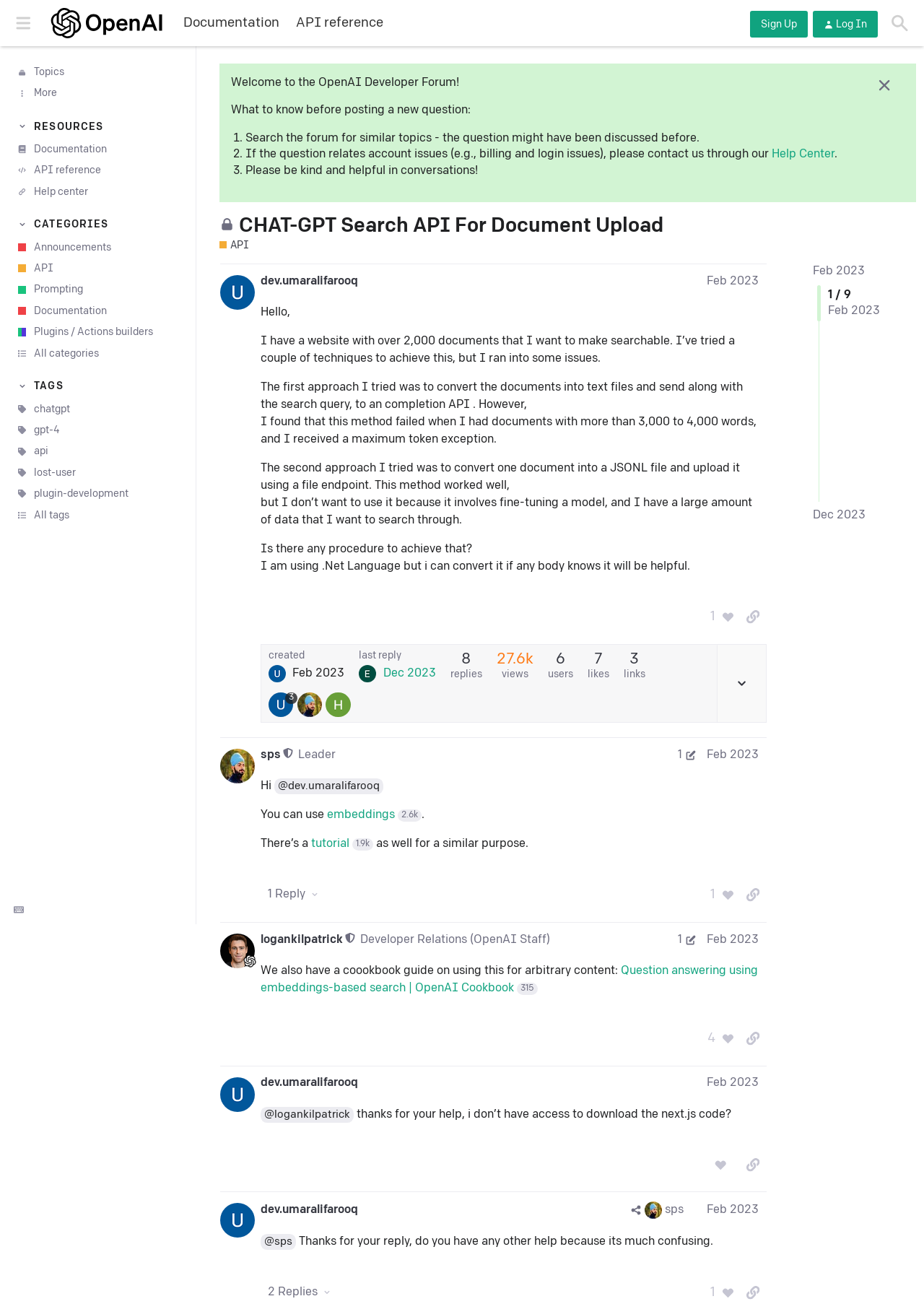What is the name of the forum?
Provide a thorough and detailed answer to the question.

The name of the forum can be found in the top-left corner of the webpage, where it is written as 'OpenAI Developer Forum'.